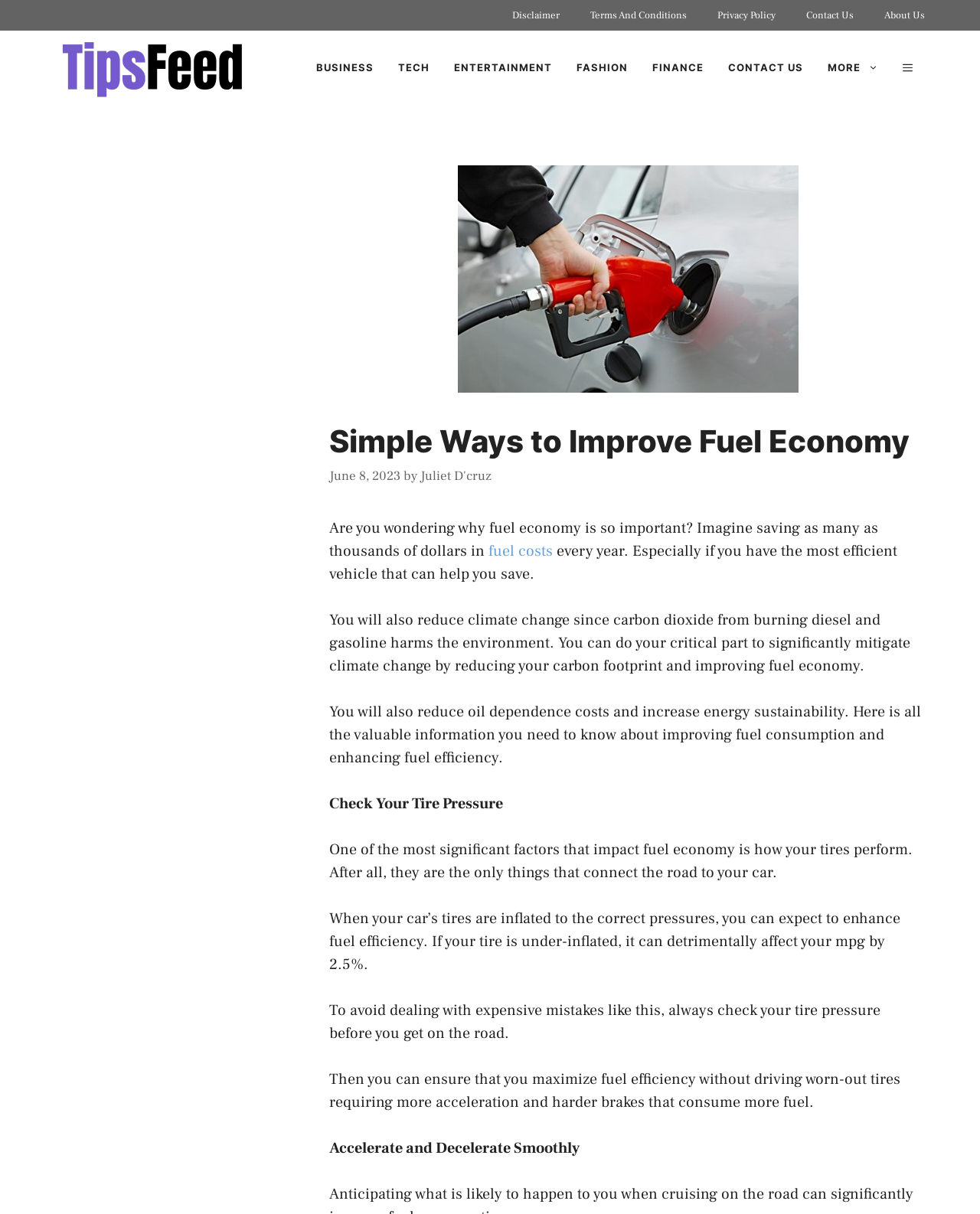Carefully examine the image and provide an in-depth answer to the question: Who is the author of the article?

The author of the article can be found by looking at the byline, which is located below the header and says 'by Juliet D'cruz'.